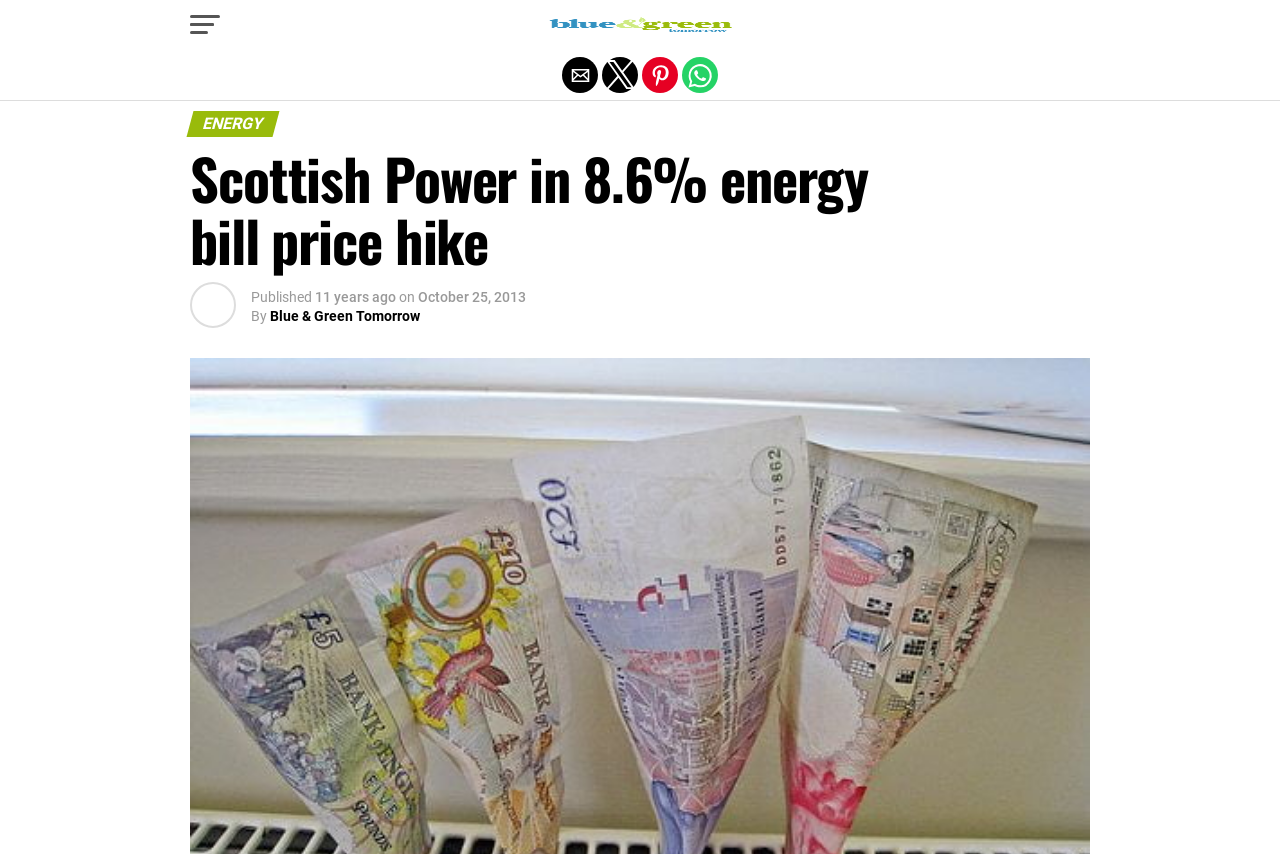Please determine the bounding box coordinates of the area that needs to be clicked to complete this task: 'Read the article about Scottish Power'. The coordinates must be four float numbers between 0 and 1, formatted as [left, top, right, bottom].

[0.148, 0.172, 0.711, 0.316]